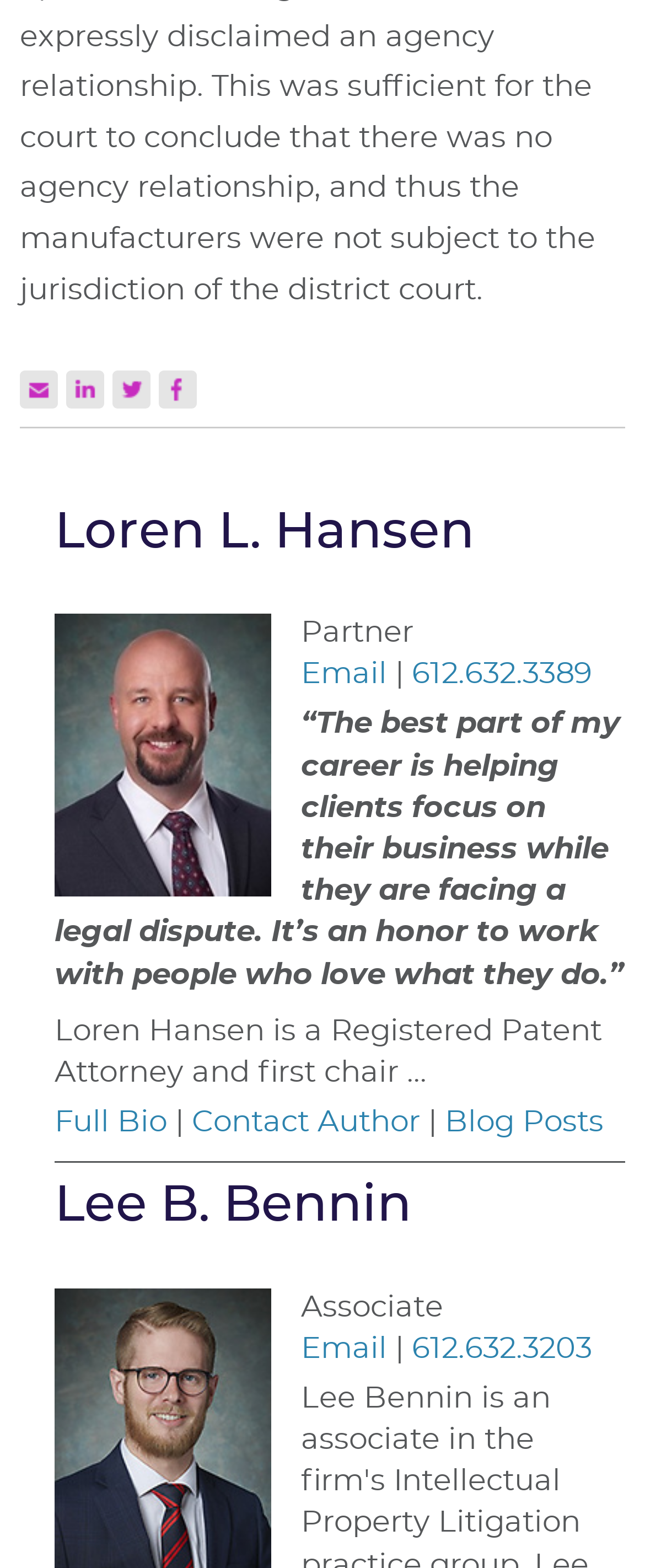Kindly determine the bounding box coordinates of the area that needs to be clicked to fulfill this instruction: "Email Loren L. Hansen".

[0.466, 0.421, 0.6, 0.44]